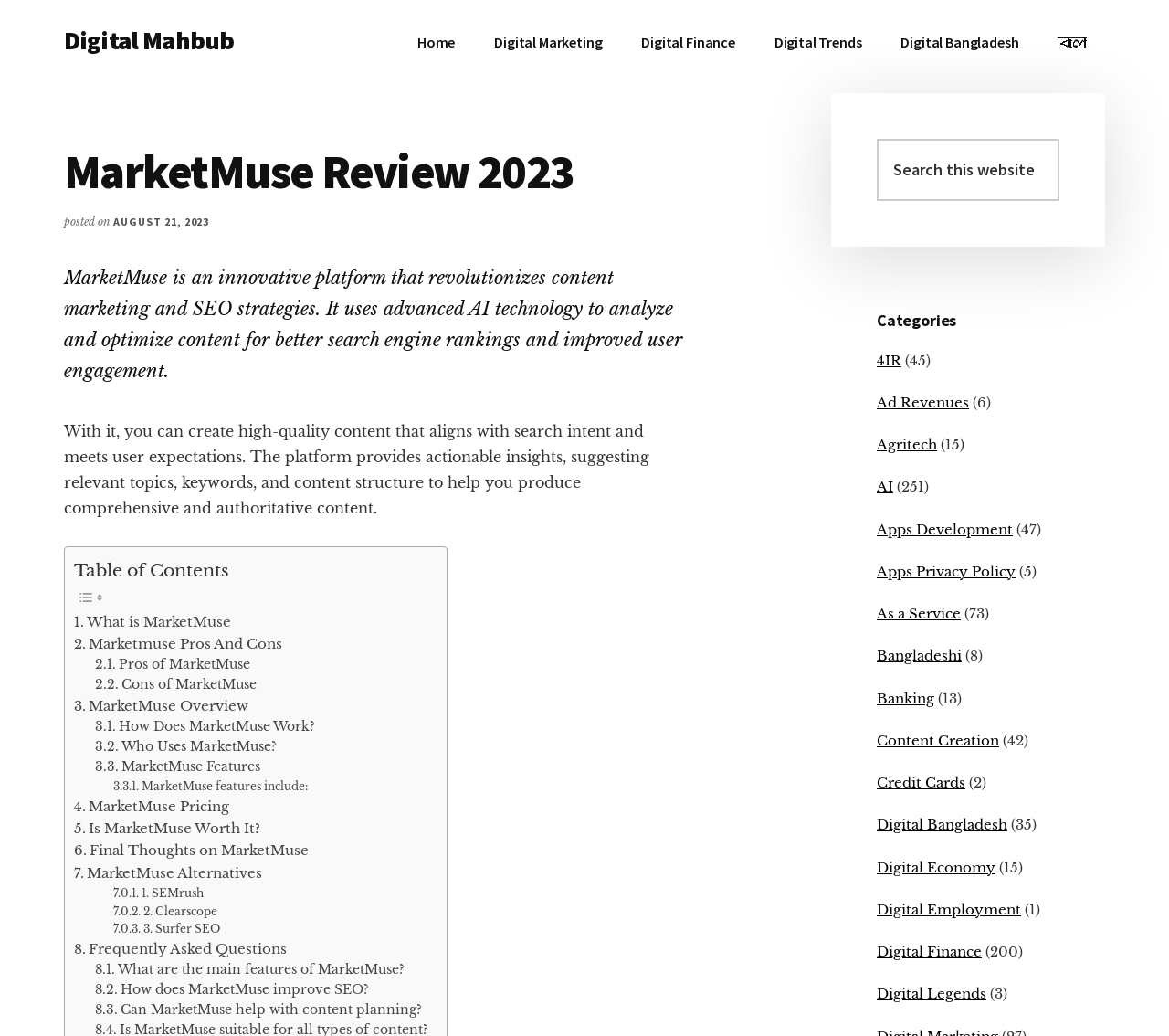Provide the bounding box coordinates of the area you need to click to execute the following instruction: "Search this website".

[0.75, 0.134, 0.906, 0.194]